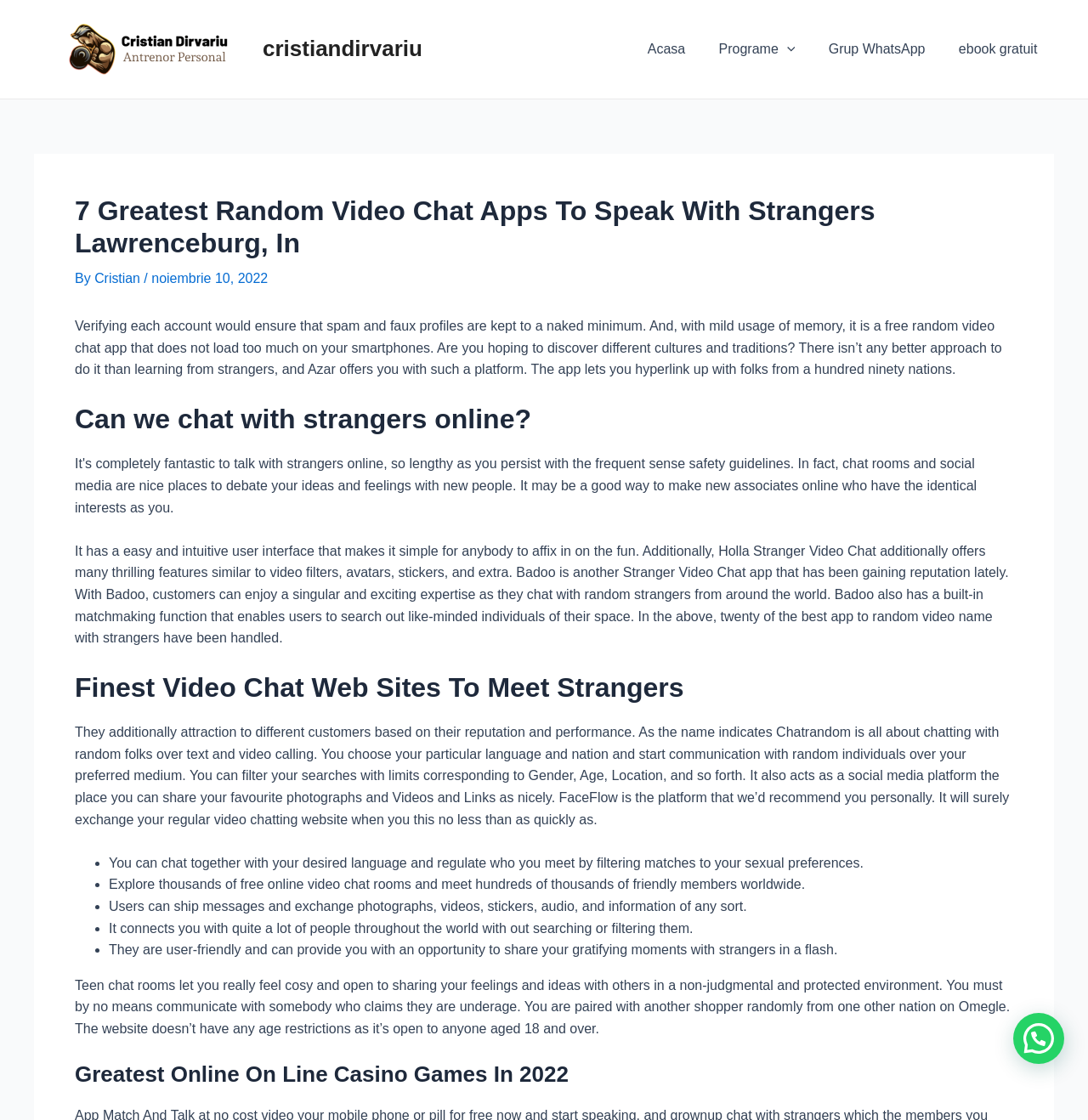Please identify the webpage's heading and generate its text content.

7 Greatest Random Video Chat Apps To Speak With Strangers Lawrenceburg, In